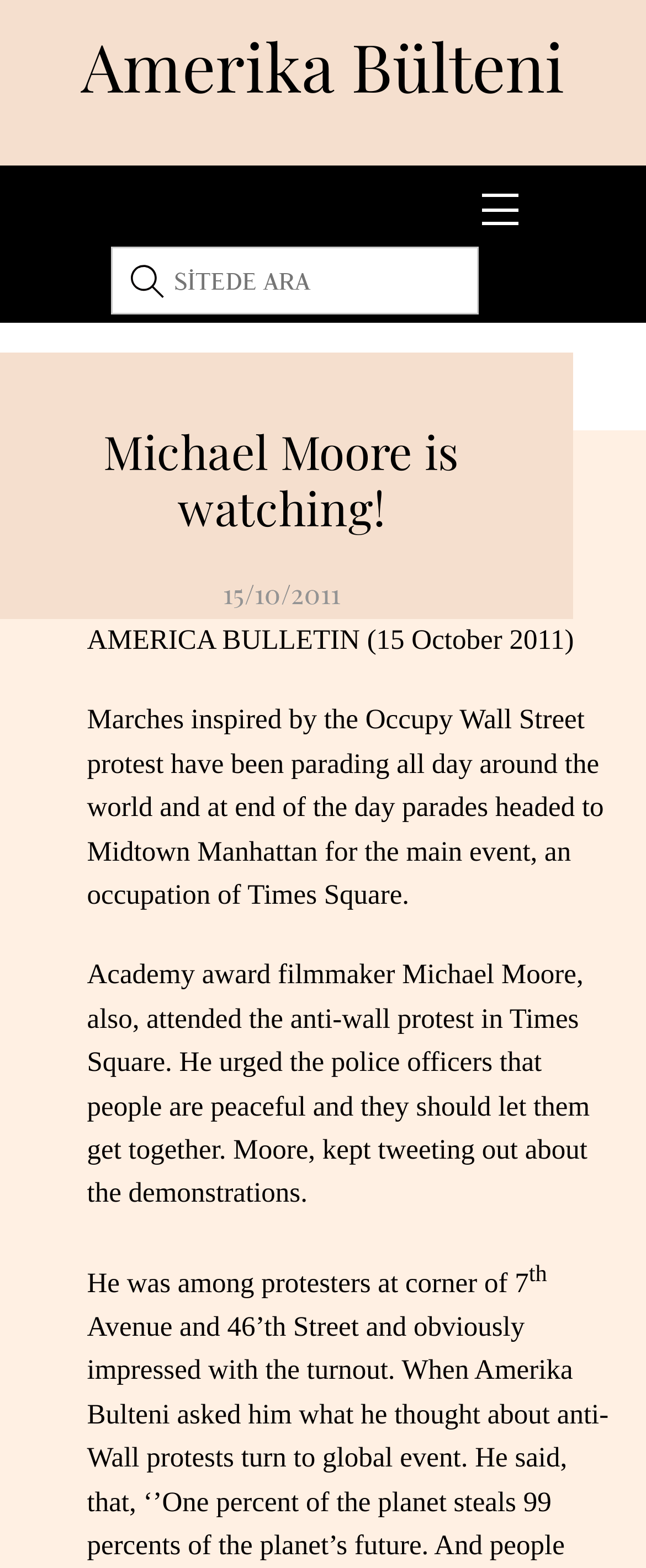Identify and provide the bounding box coordinates of the UI element described: "Menu". The coordinates should be formatted as [left, top, right, bottom], with each number being a float between 0 and 1.

[0.713, 0.111, 0.83, 0.157]